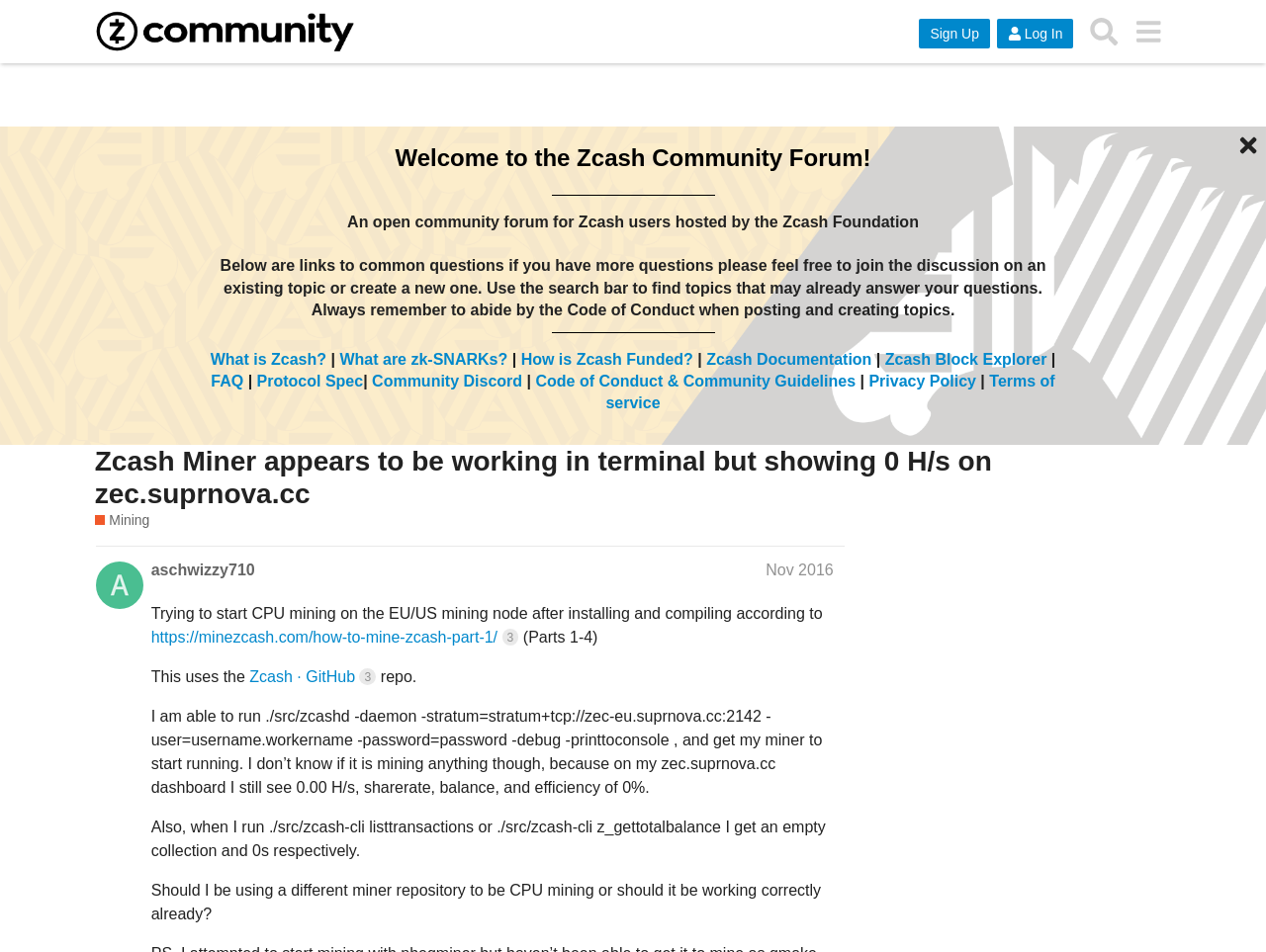Determine the main heading of the webpage and generate its text.

Zcash Miner appears to be working in terminal but showing 0 H/s on zec.suprnova.cc